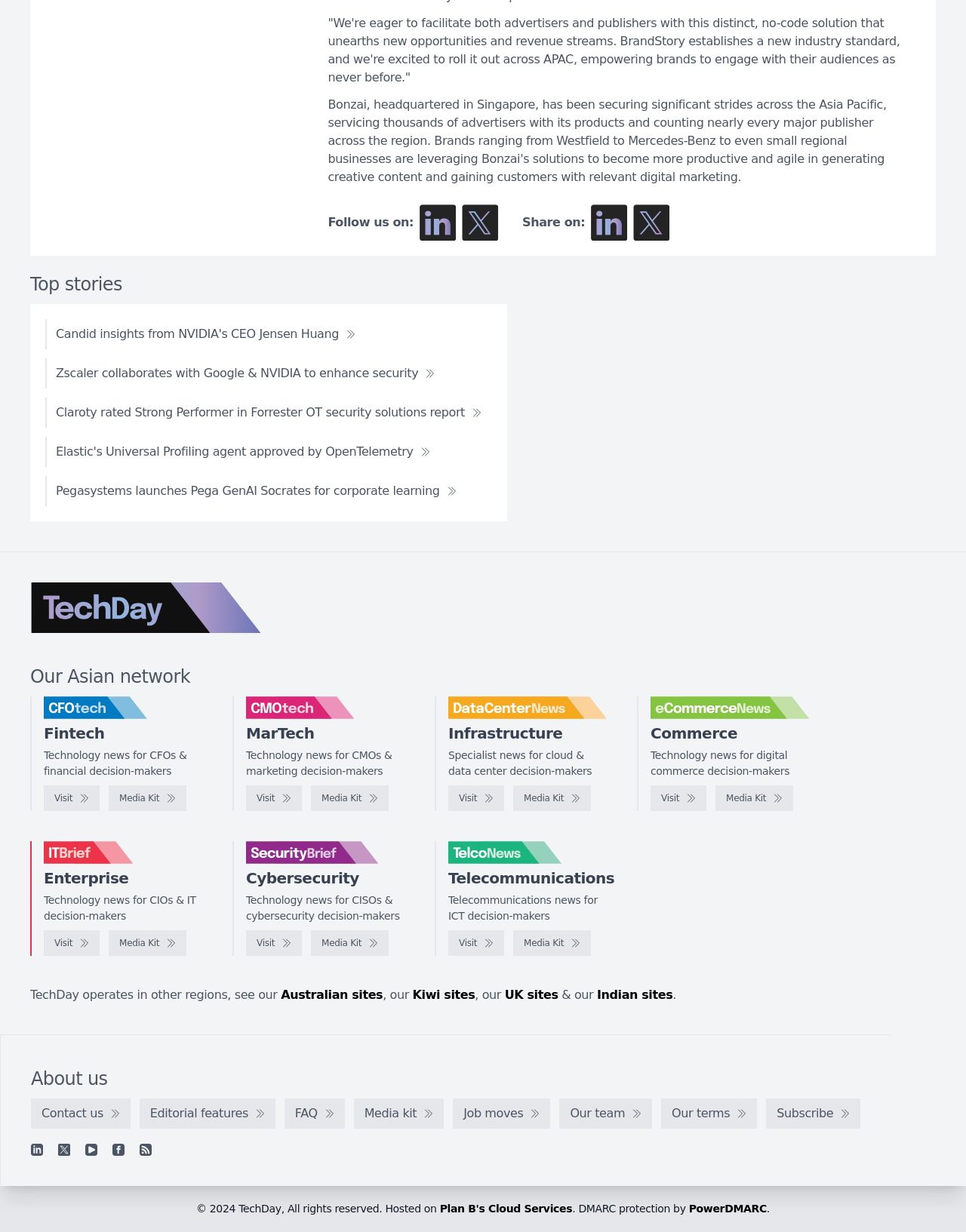What is the name of the logo at the top left corner?
From the screenshot, supply a one-word or short-phrase answer.

TechDay logo